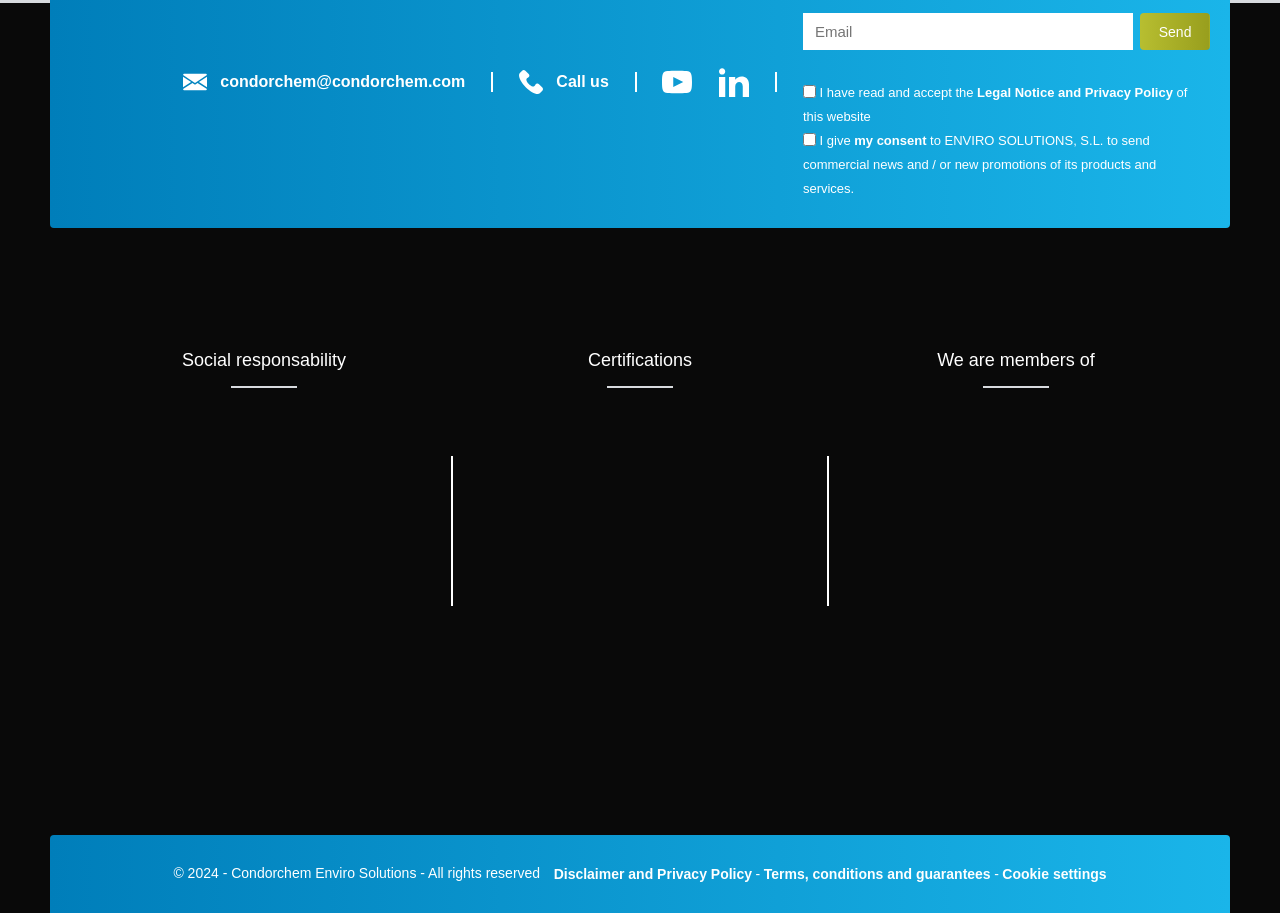Please specify the bounding box coordinates of the element that should be clicked to execute the given instruction: 'Search for something'. Ensure the coordinates are four float numbers between 0 and 1, expressed as [left, top, right, bottom].

None